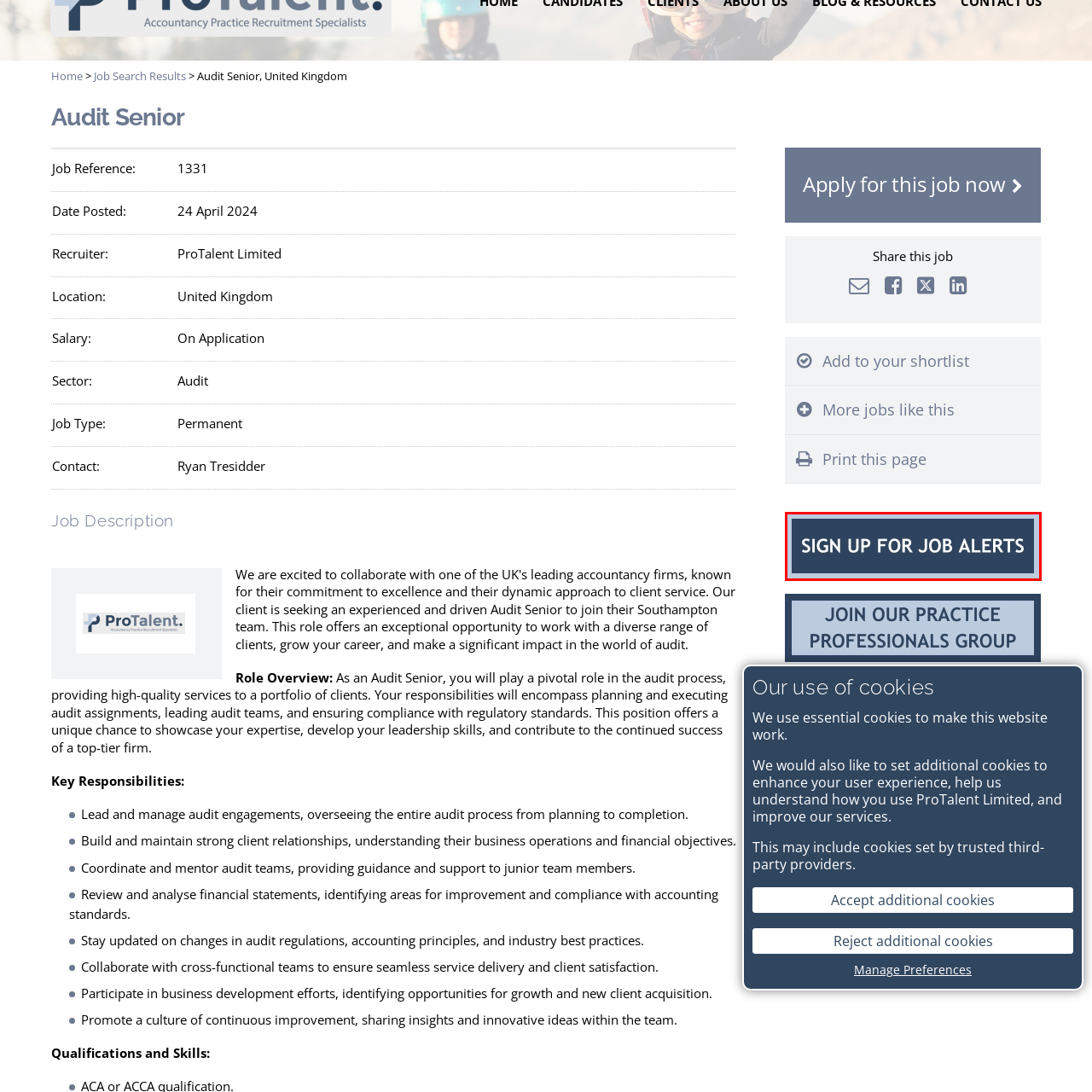What is the purpose of the button?
Focus on the image highlighted by the red bounding box and deliver a thorough explanation based on what you see.

The button is designed to invite users to subscribe to notifications regarding new job opportunities, ensuring that they stay informed about relevant openings, as stated in the caption.